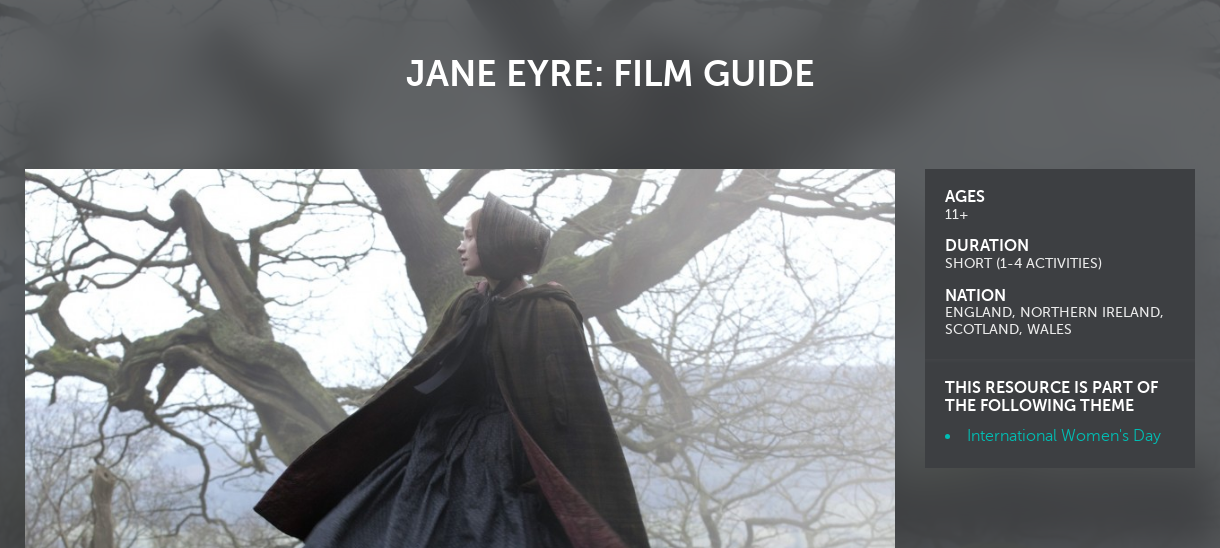What is the broader theme associated with the film guide?
Answer briefly with a single word or phrase based on the image.

International Women's Day